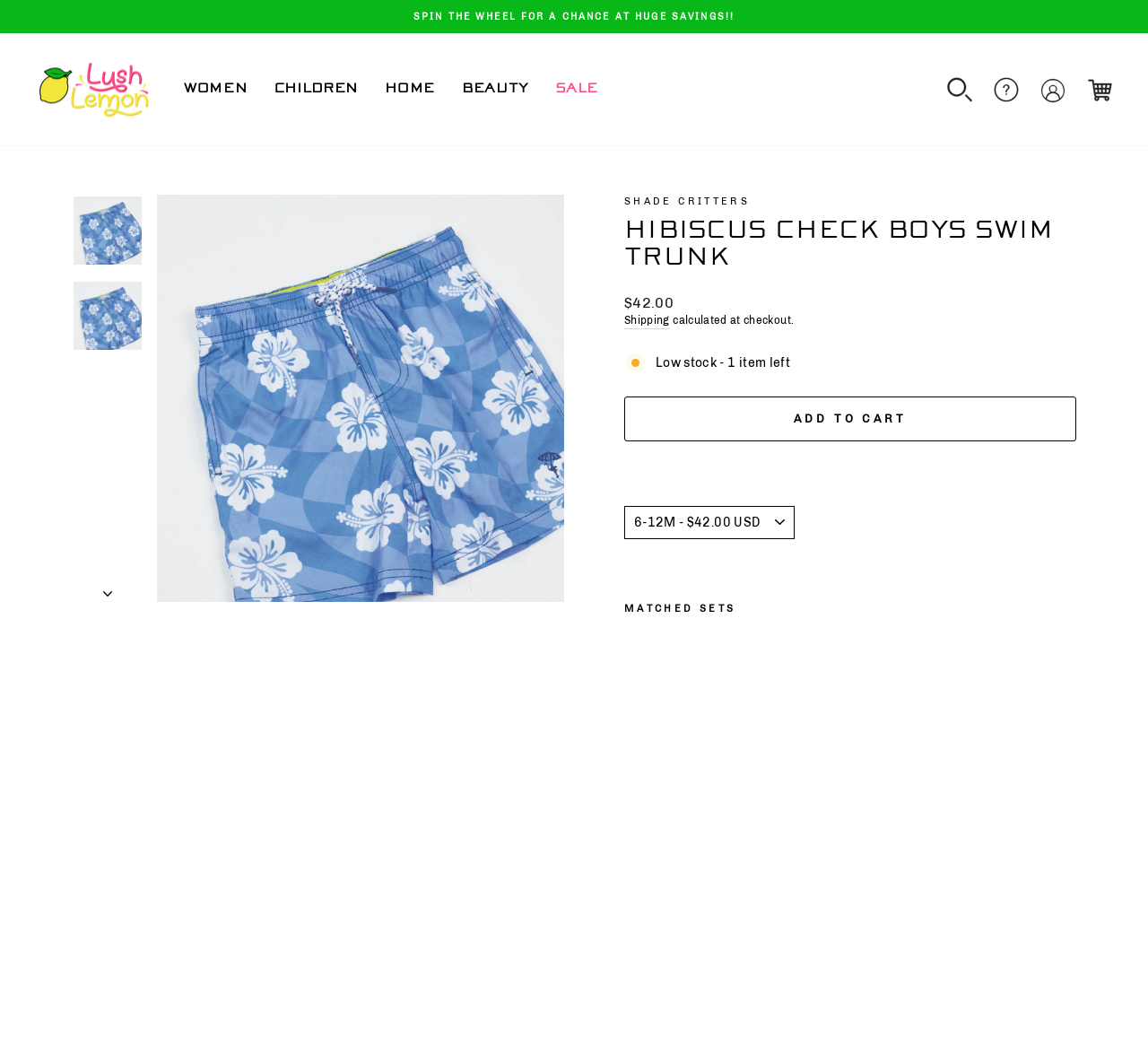Based on the element description, predict the bounding box coordinates (top-left x, top-left y, bottom-right x, bottom-right y) for the UI element in the screenshot: Add to cart

[0.544, 0.382, 0.938, 0.425]